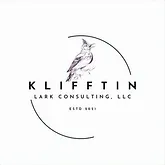Provide an in-depth description of the image.

The image features the logo of Klifftin Lark Consulting, LLC, prominently displayed against a clean white background. The design includes a stylized illustration of a bird, emphasizing the company’s identity. The text "KLIFFTIN LARK CONSULTING, LLC" is elegantly integrated into the logo, showcasing a modern font that reflects a professional image. Below the company name, the establishment year "ESTD 2021" is included, providing a sense of history and credibility to the brand. This logo encapsulates the values and services of the consulting firm, which focuses on offering business operations solutions.